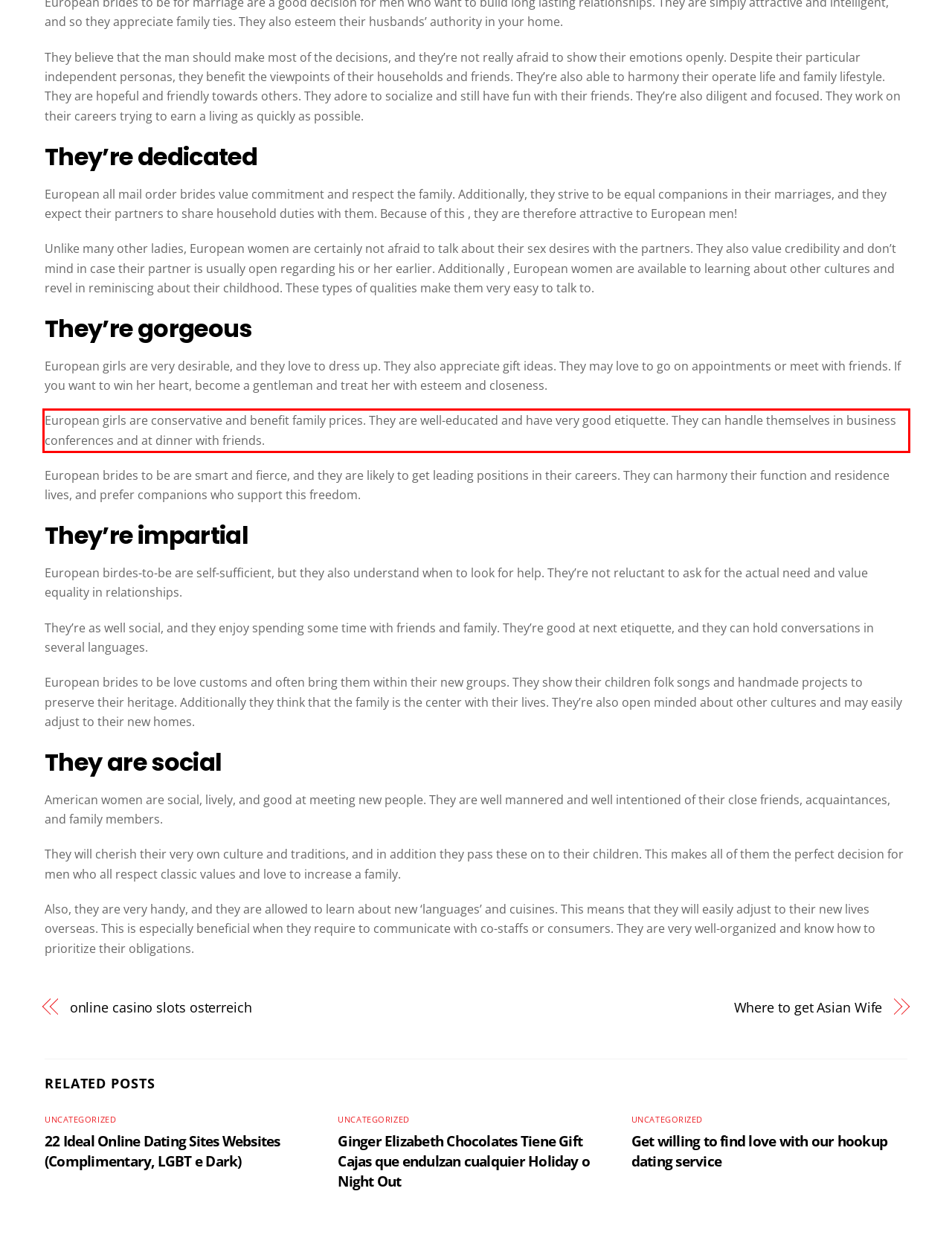The screenshot provided shows a webpage with a red bounding box. Apply OCR to the text within this red bounding box and provide the extracted content.

European girls are conservative and benefit family prices. They are well-educated and have very good etiquette. They can handle themselves in business conferences and at dinner with friends.